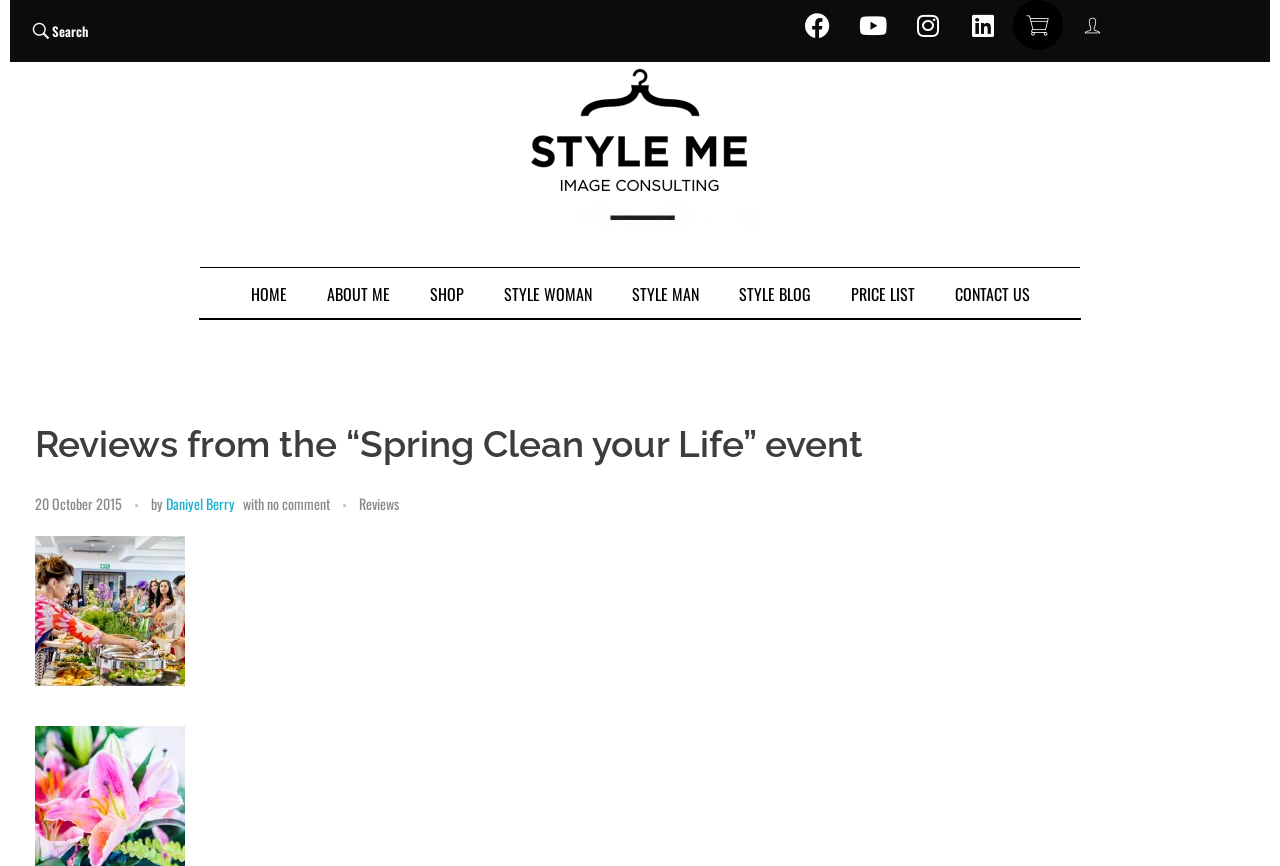Highlight the bounding box coordinates of the element you need to click to perform the following instruction: "Go to home page."

[0.18, 0.313, 0.239, 0.366]